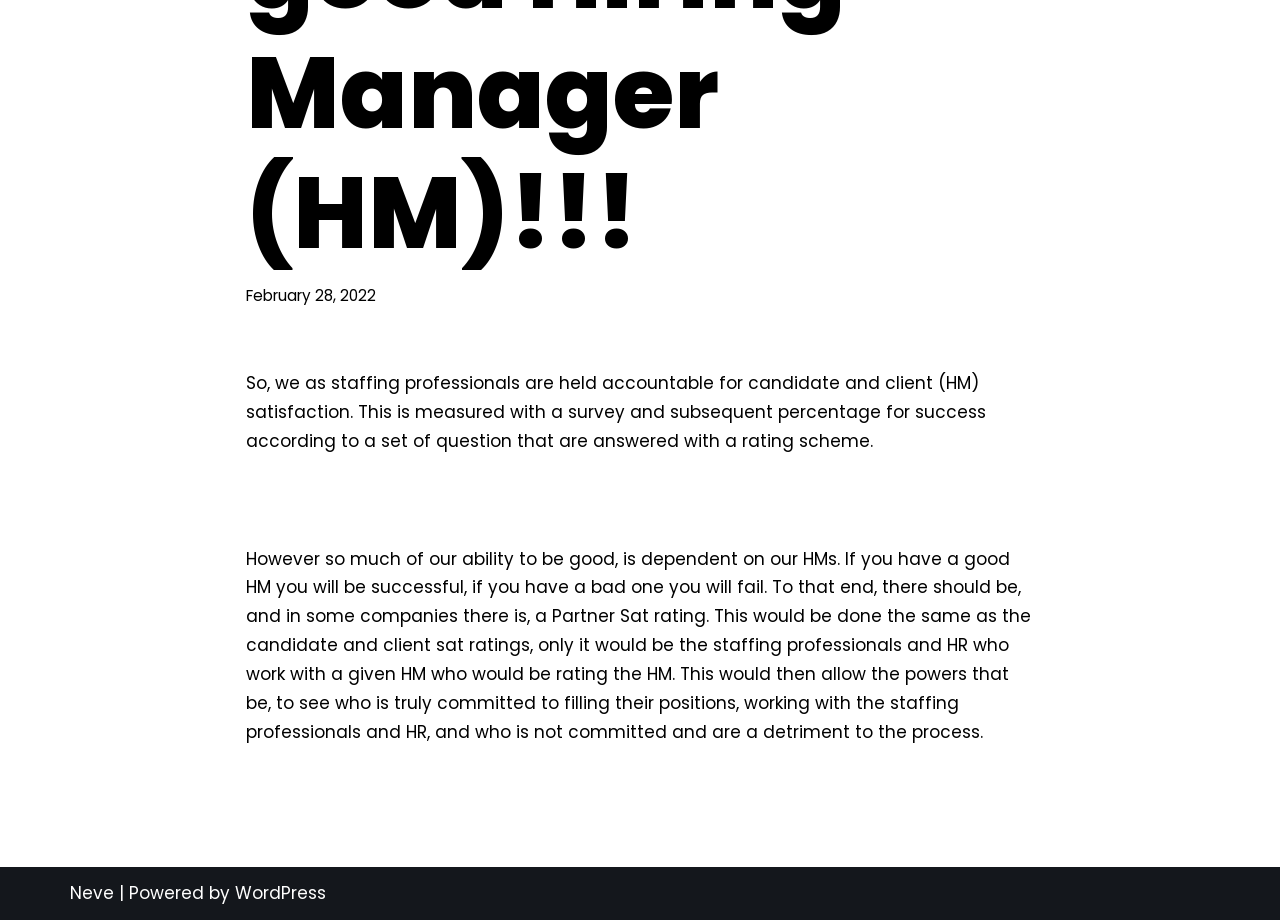Given the element description: "Neve", predict the bounding box coordinates of this UI element. The coordinates must be four float numbers between 0 and 1, given as [left, top, right, bottom].

[0.055, 0.957, 0.089, 0.983]